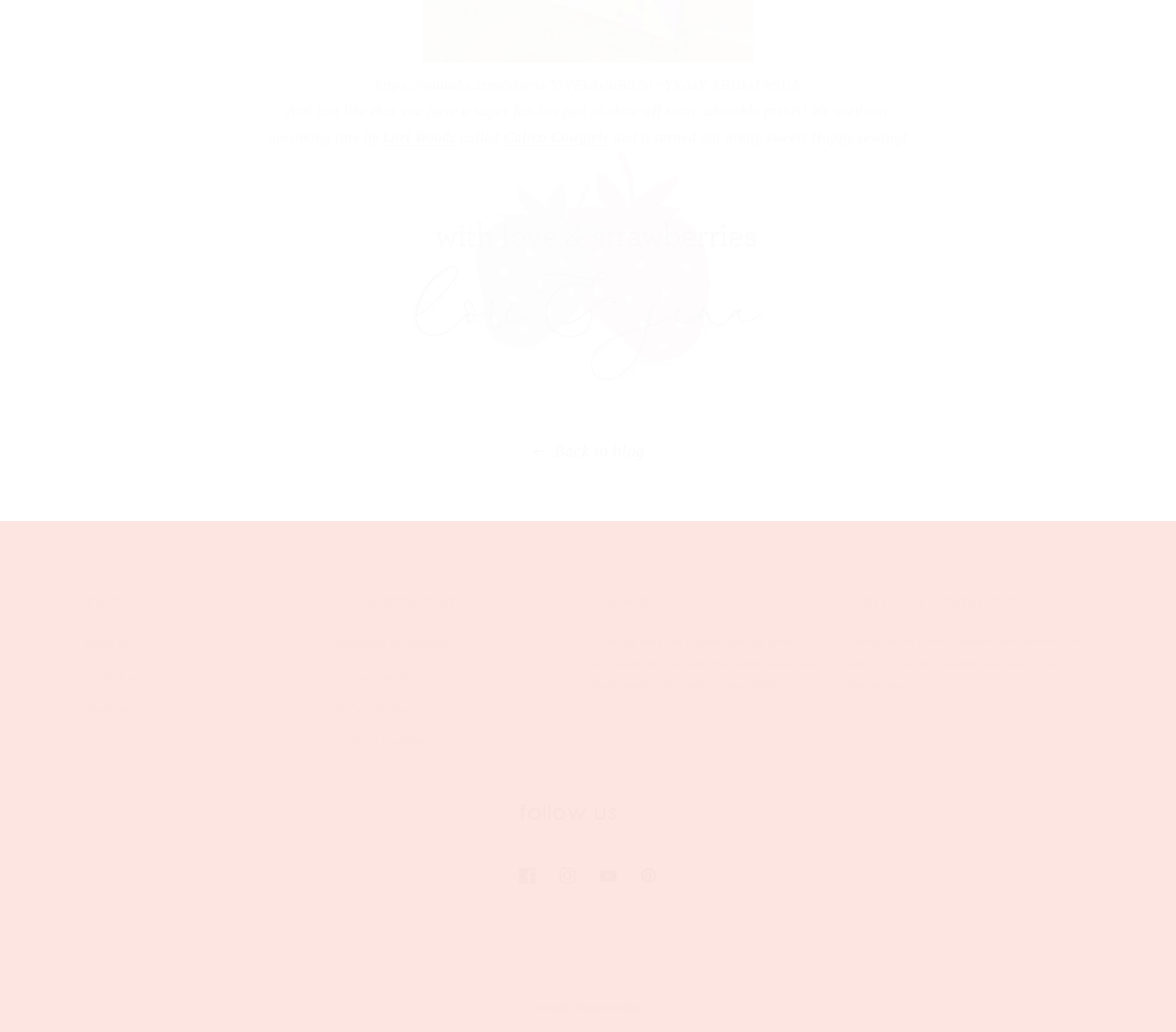Locate the bounding box coordinates of the area to click to fulfill this instruction: "Read the 'privacy policy'". The bounding box should be presented as four float numbers between 0 and 1, in the order [left, top, right, bottom].

[0.287, 0.64, 0.356, 0.671]